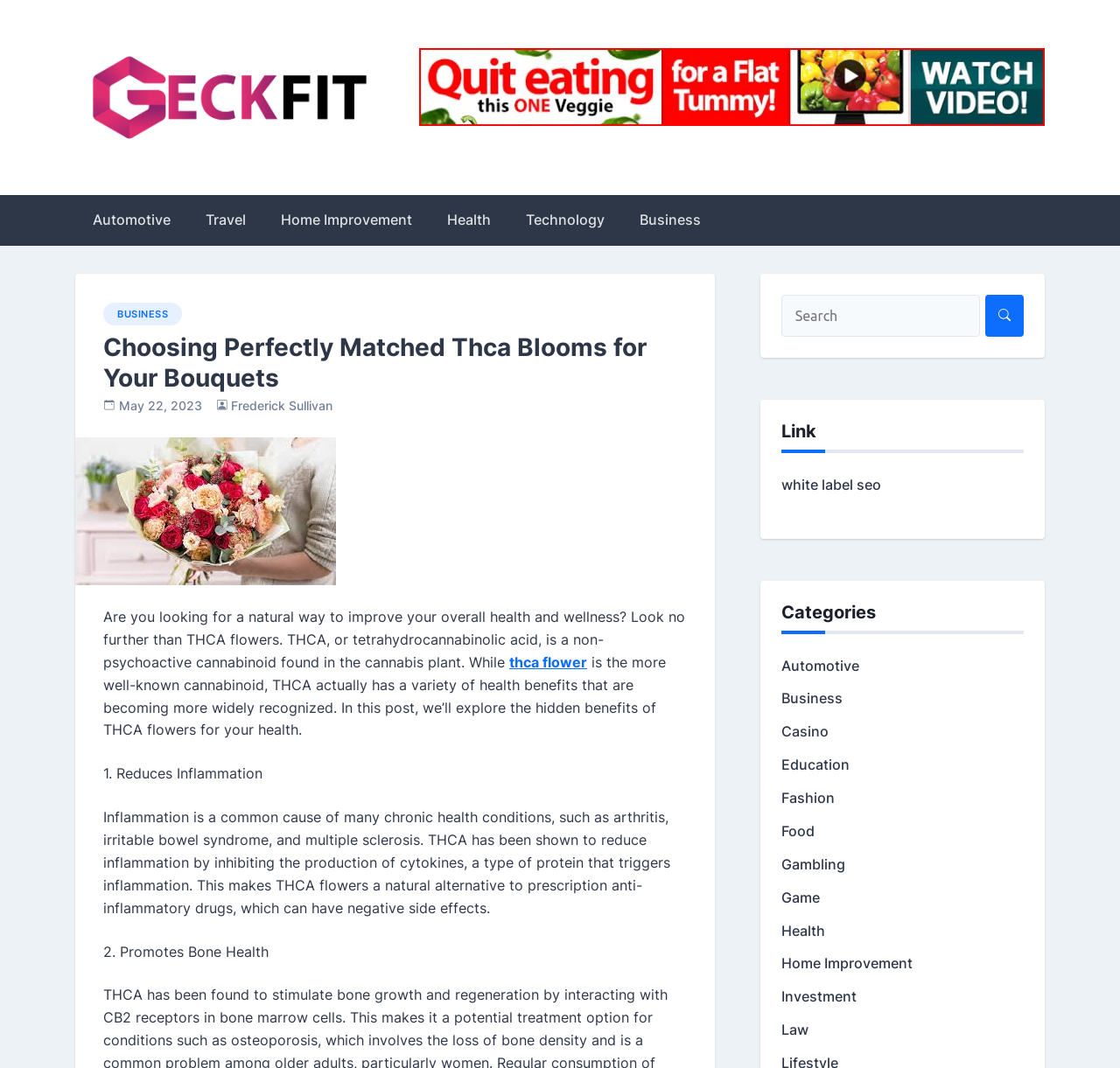Locate the coordinates of the bounding box for the clickable region that fulfills this instruction: "Search for something".

[0.697, 0.276, 0.875, 0.315]